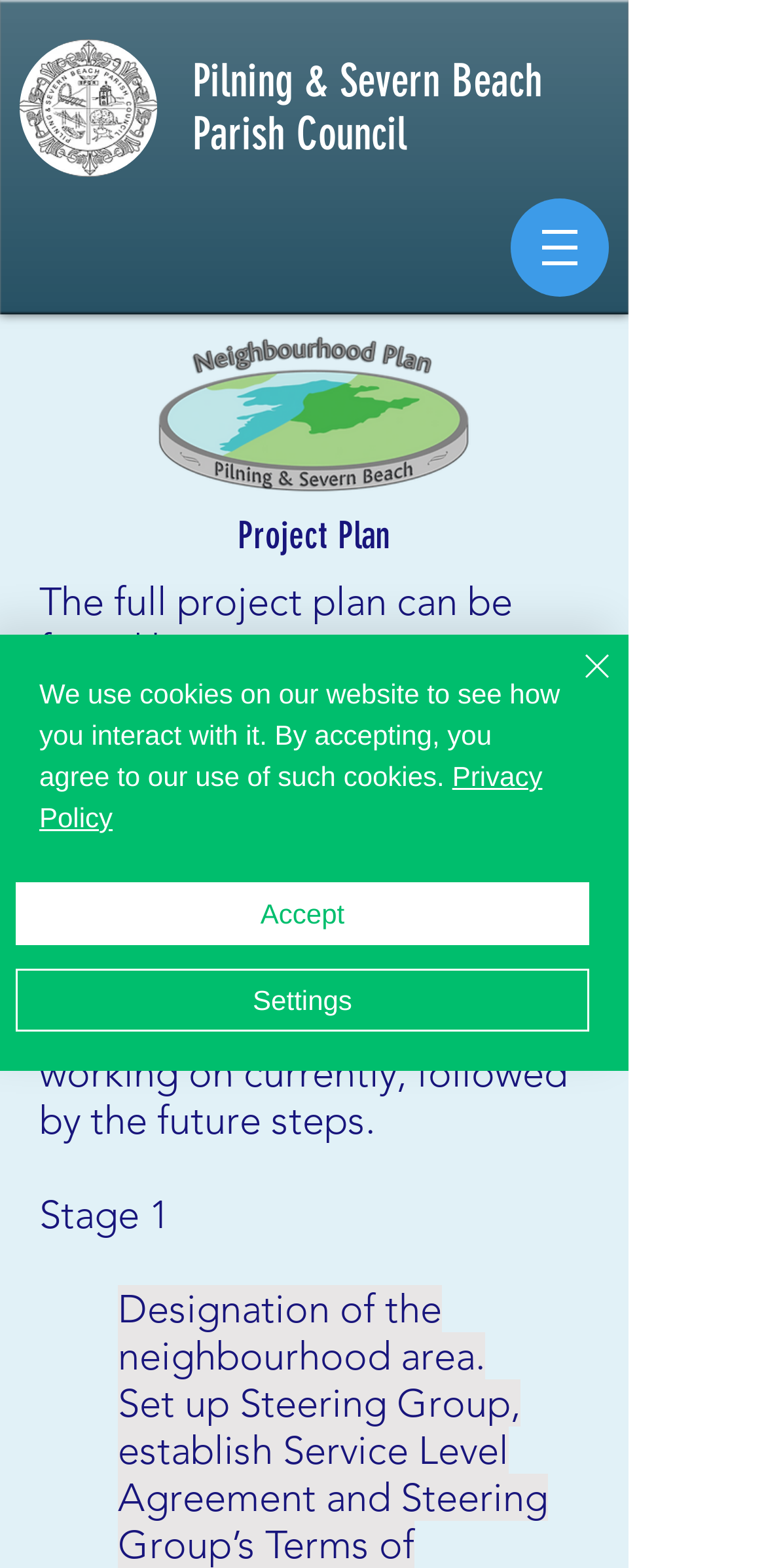What is the first task in the project plan?
Refer to the image and provide a thorough answer to the question.

I found the answer by reading the text on the webpage, which mentions that Stage 1 is about the designation of the neighbourhood area.